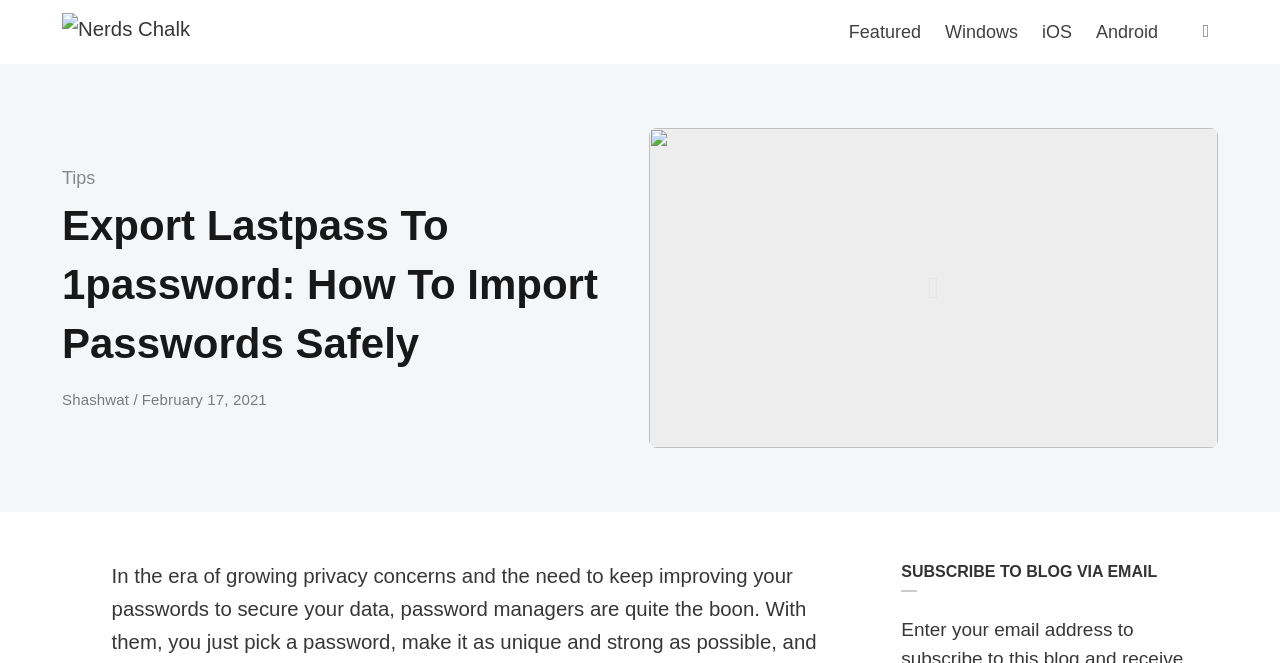Locate the bounding box coordinates of the clickable element to fulfill the following instruction: "go to the Tips page". Provide the coordinates as four float numbers between 0 and 1 in the format [left, top, right, bottom].

[0.048, 0.254, 0.074, 0.284]